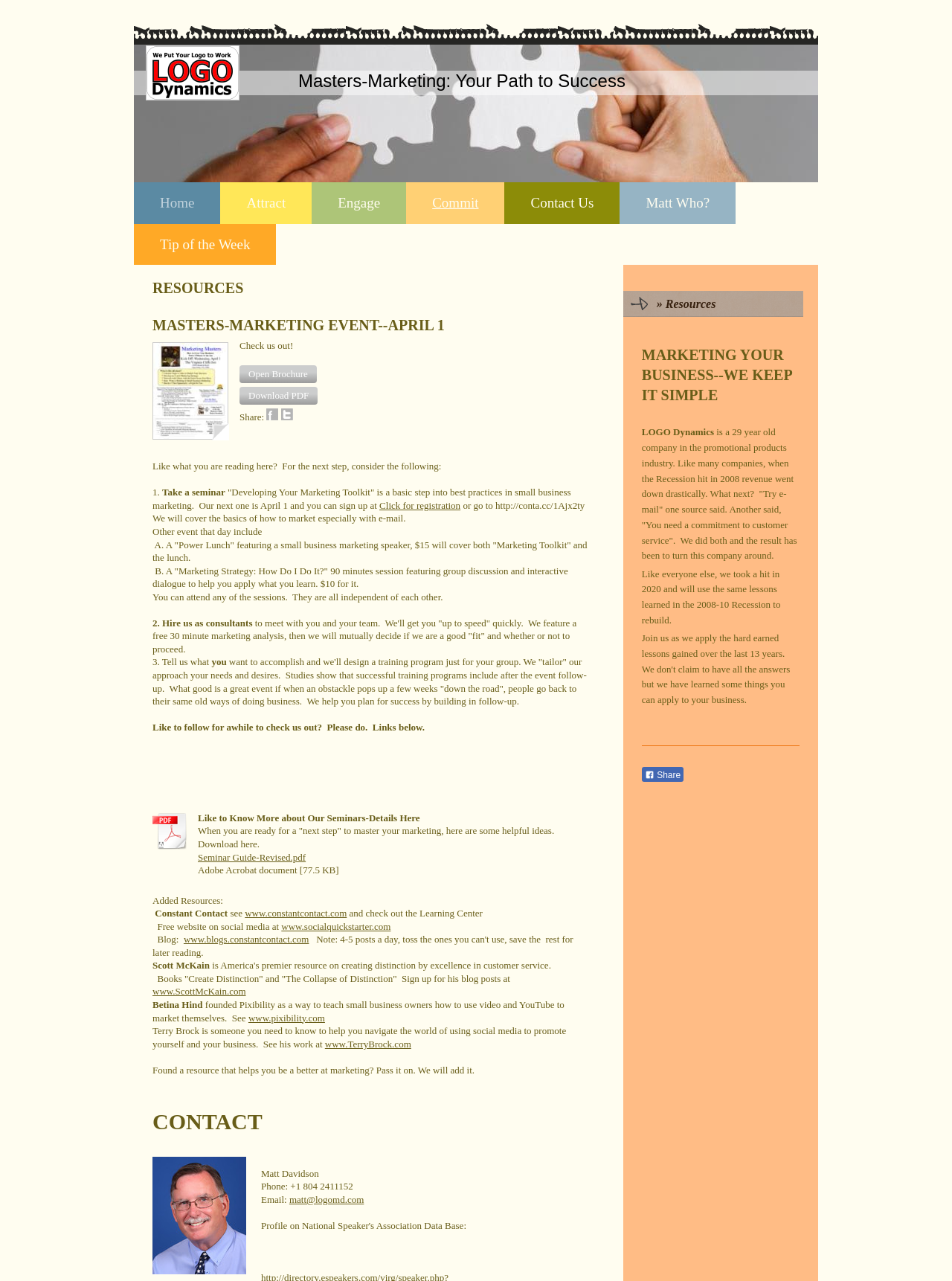Find the bounding box coordinates of the element's region that should be clicked in order to follow the given instruction: "Buy from Amazon for $9.88". The coordinates should consist of four float numbers between 0 and 1, i.e., [left, top, right, bottom].

None